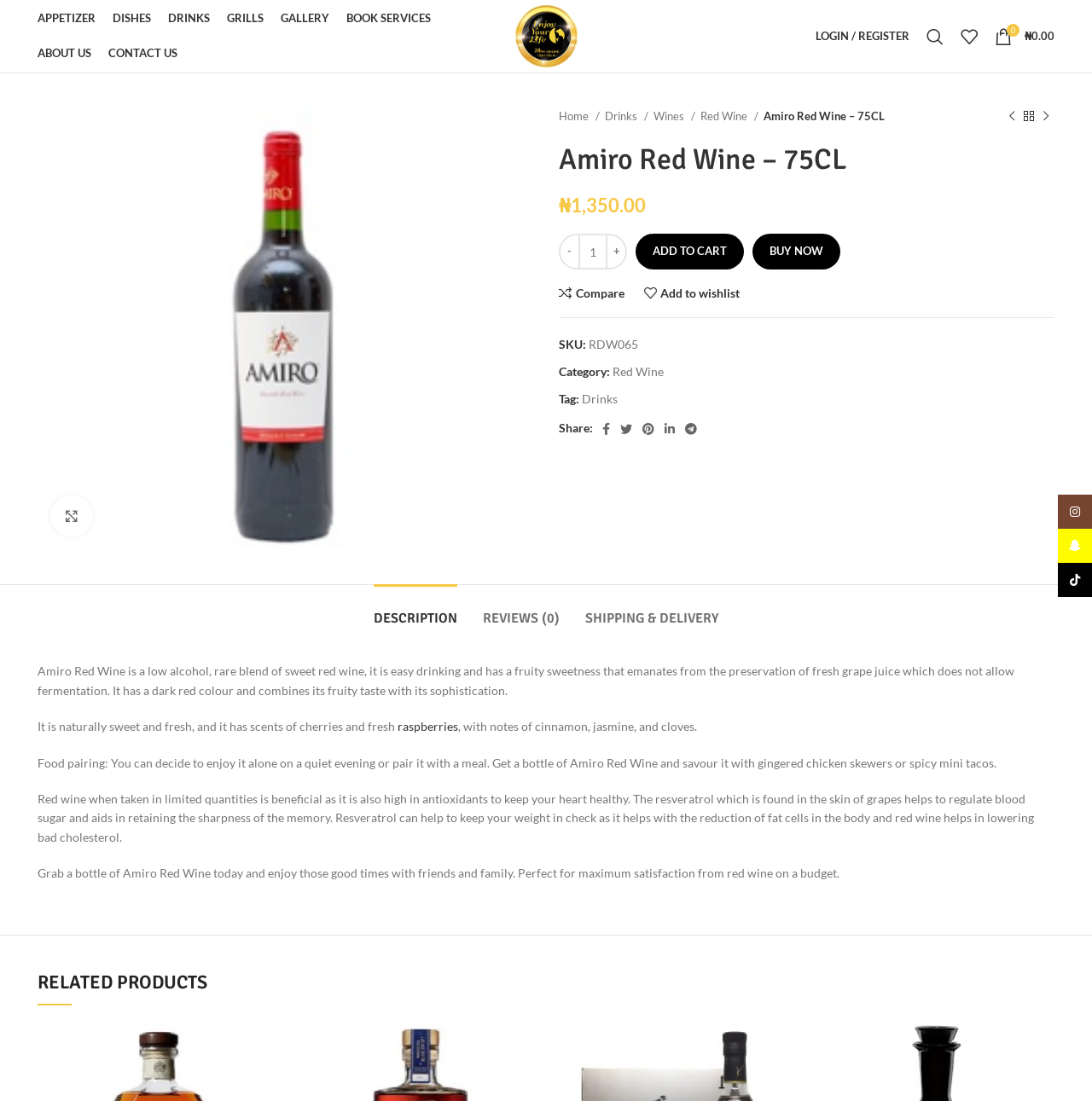What is the price of Amiro Red Wine?
Give a comprehensive and detailed explanation for the question.

The price of Amiro Red Wine can be found on the product details page, where it is listed as ₦1,350.00. This information is located below the product name and description, and is displayed in a prominent font to make it easily visible to customers.